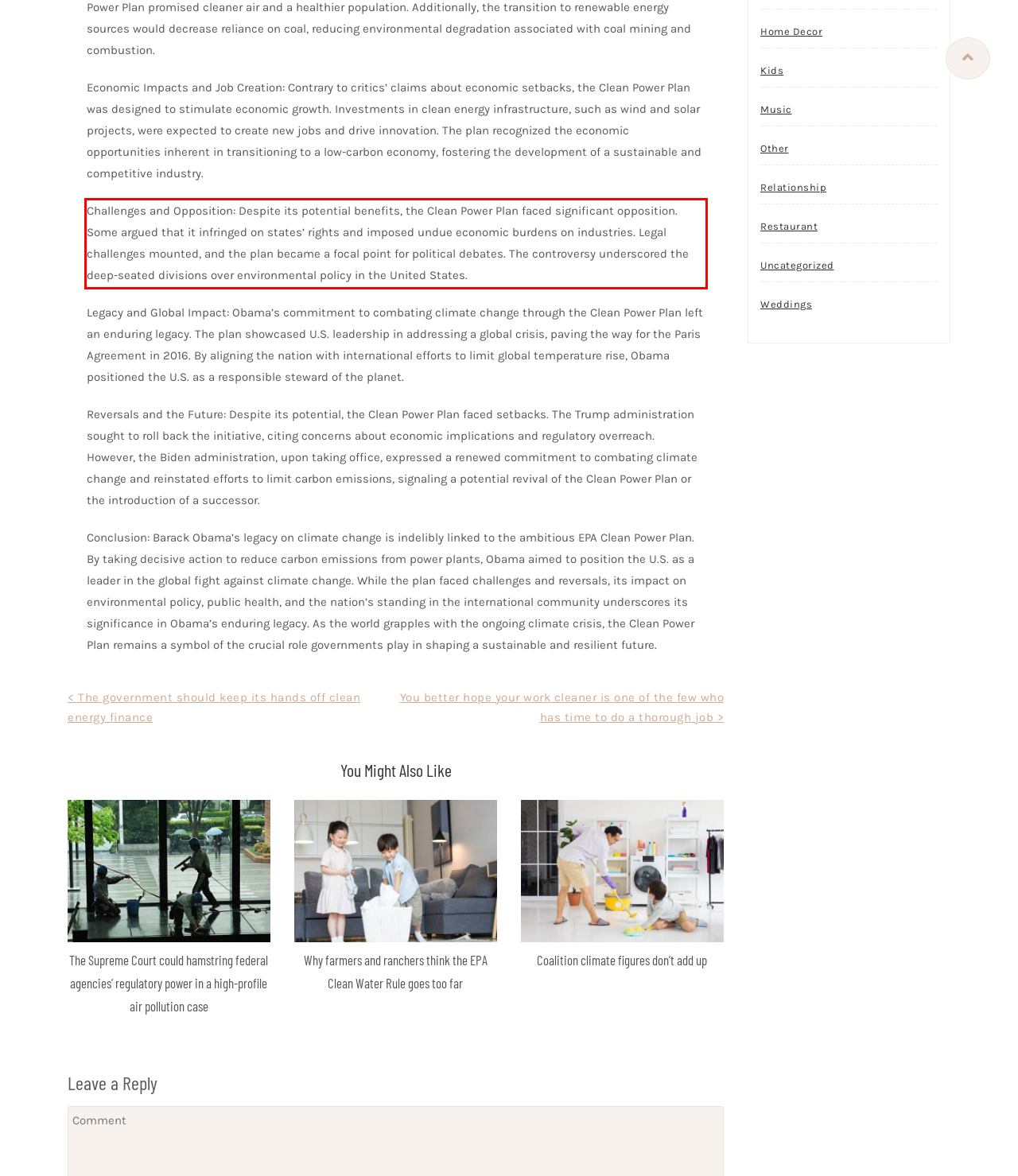Please look at the webpage screenshot and extract the text enclosed by the red bounding box.

Challenges and Opposition: Despite its potential benefits, the Clean Power Plan faced significant opposition. Some argued that it infringed on states’ rights and imposed undue economic burdens on industries. Legal challenges mounted, and the plan became a focal point for political debates. The controversy underscored the deep-seated divisions over environmental policy in the United States.